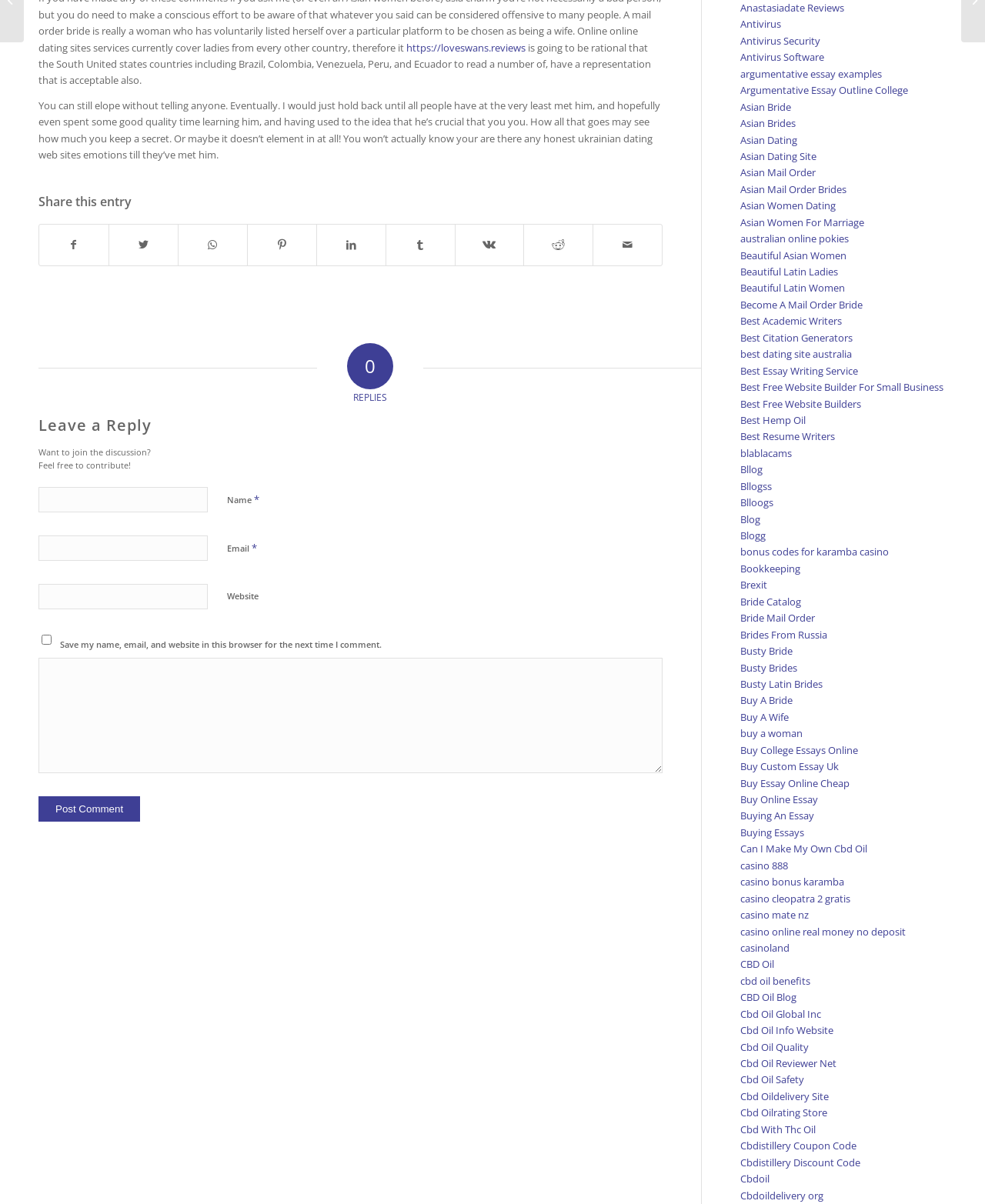Locate the bounding box of the UI element described in the following text: "parent_node: Email * aria-describedby="email-notes" name="email"".

[0.039, 0.445, 0.211, 0.466]